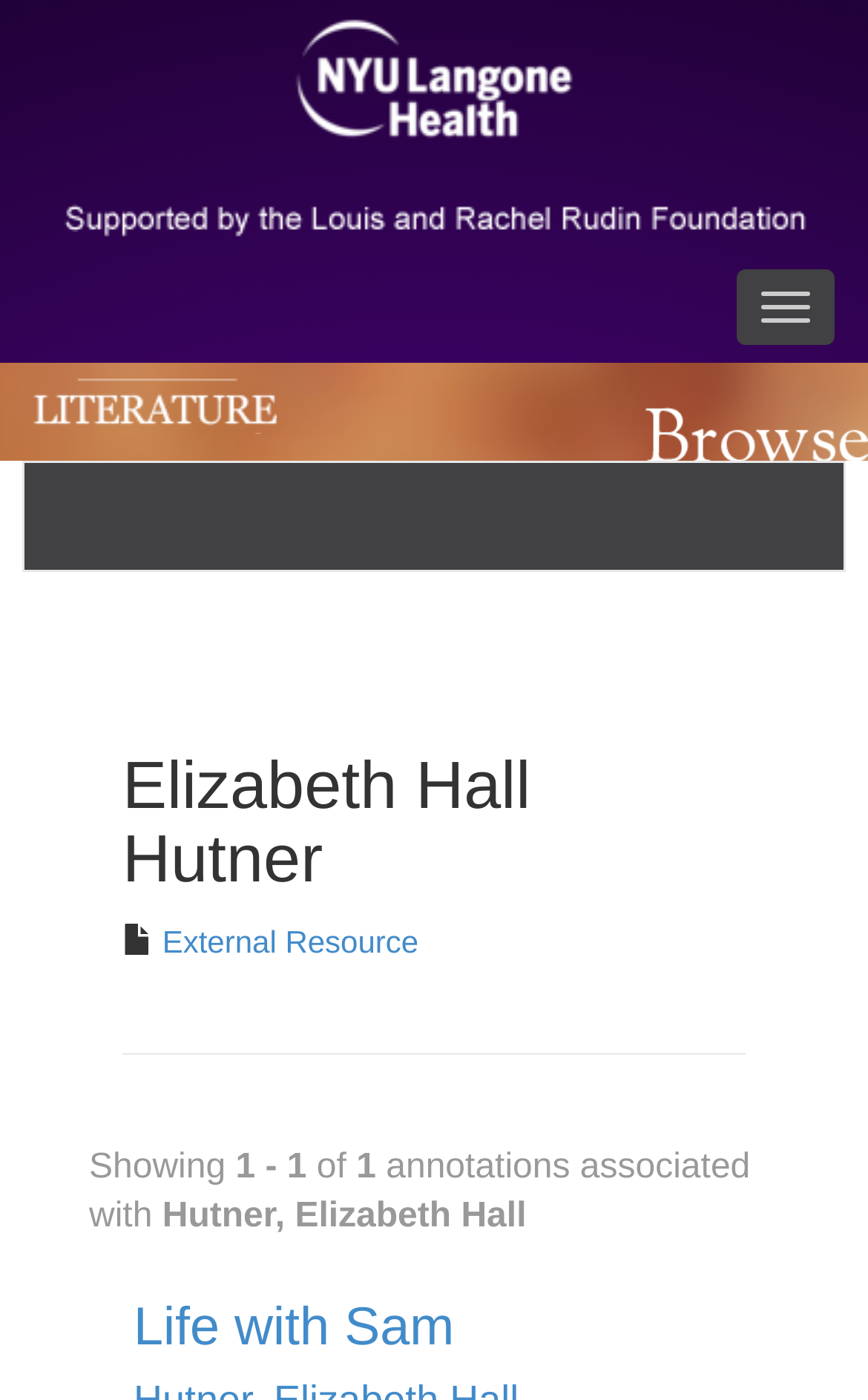Extract the bounding box coordinates of the UI element described: "Toggle navigation". Provide the coordinates in the format [left, top, right, bottom] with values ranging from 0 to 1.

[0.849, 0.192, 0.962, 0.246]